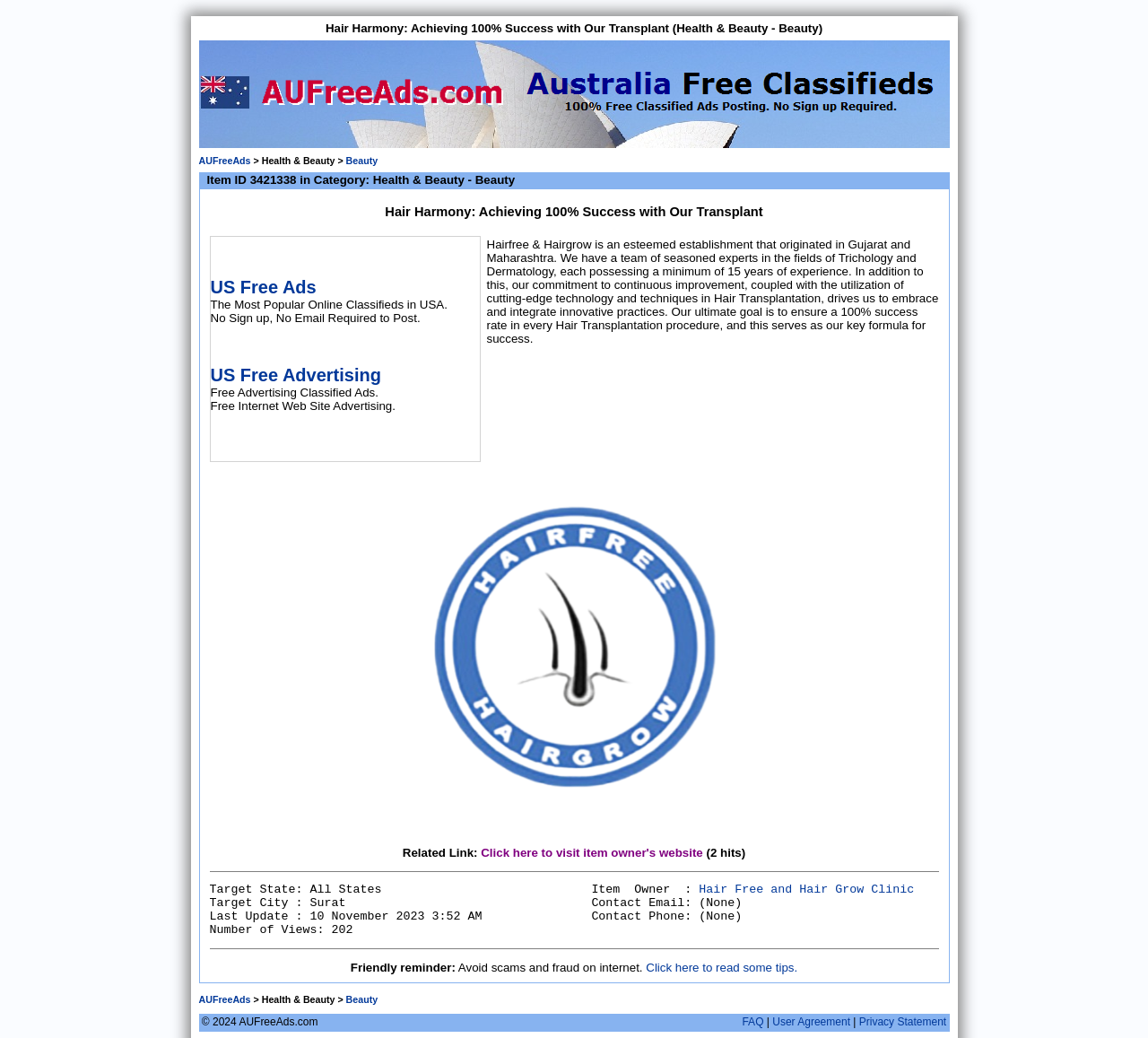Find the headline of the webpage and generate its text content.

Hair Harmony: Achieving 100% Success with Our Transplant (Health & Beauty - Beauty)